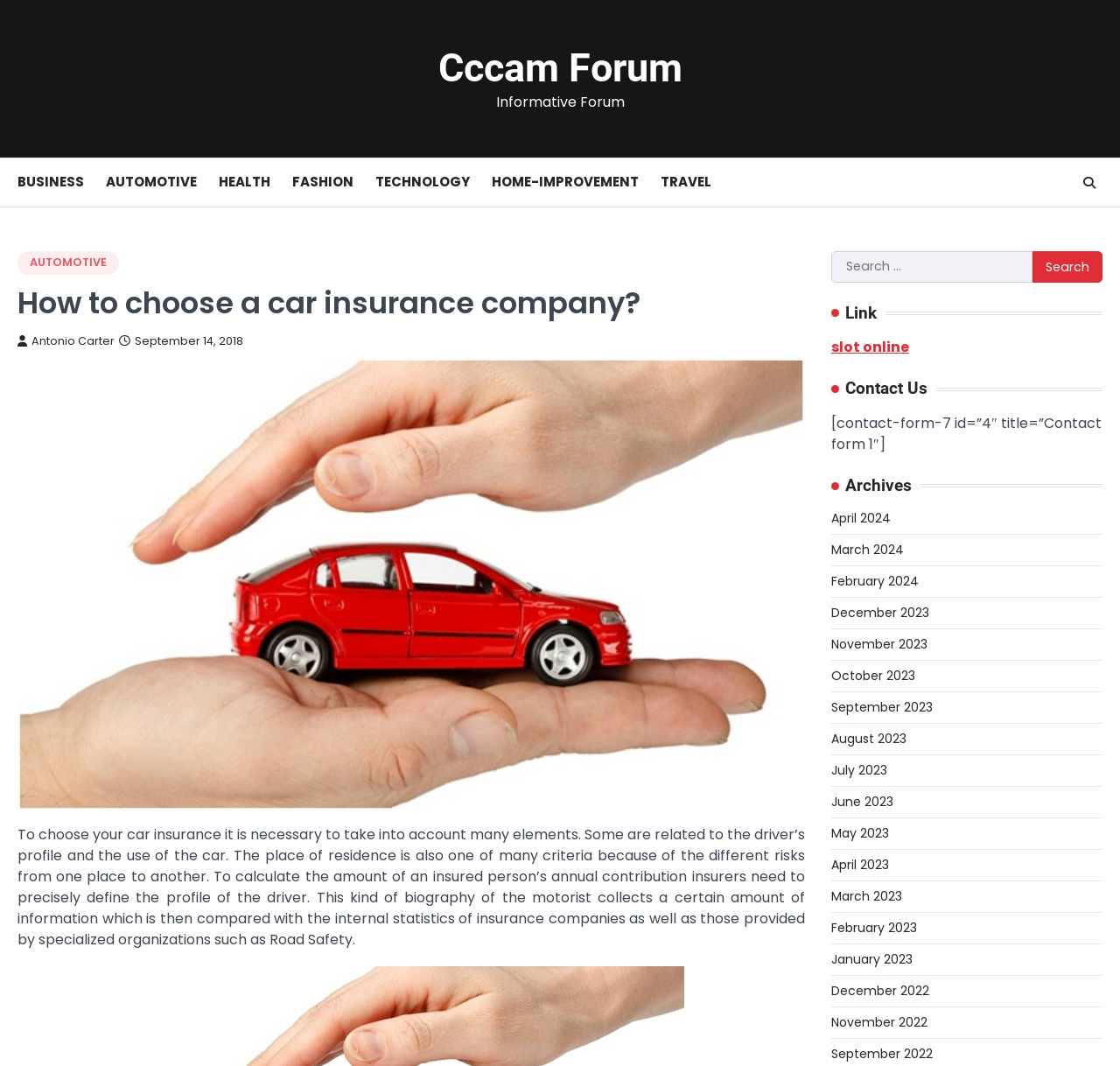Please determine and provide the text content of the webpage's heading.

How to choose a car insurance company?